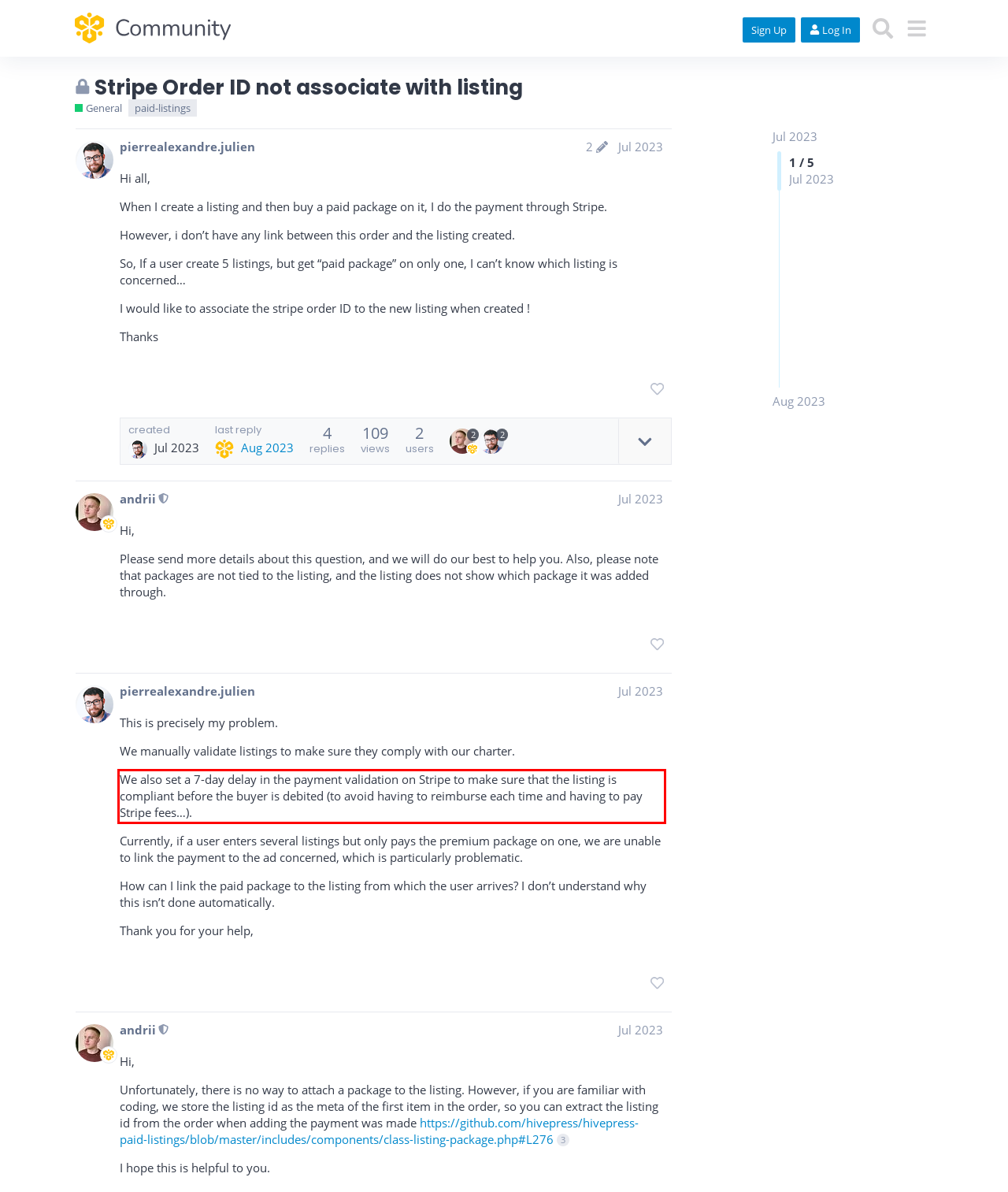Identify the text inside the red bounding box in the provided webpage screenshot and transcribe it.

We also set a 7-day delay in the payment validation on Stripe to make sure that the listing is compliant before the buyer is debited (to avoid having to reimburse each time and having to pay Stripe fees…).